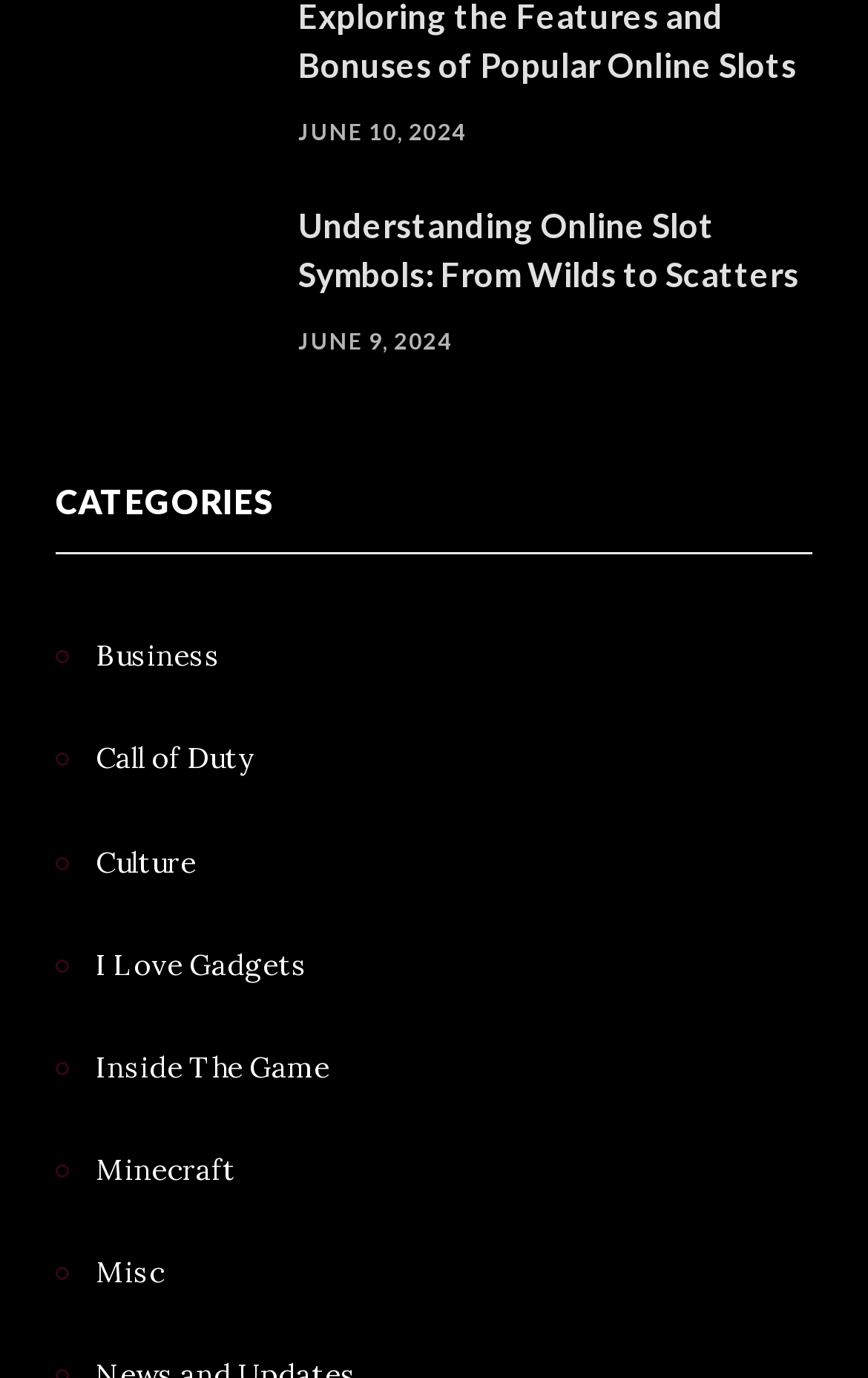How many links are there on the webpage?
We need a detailed and exhaustive answer to the question. Please elaborate.

By counting the number of link elements on the webpage, we can determine that there are 10 links in total.